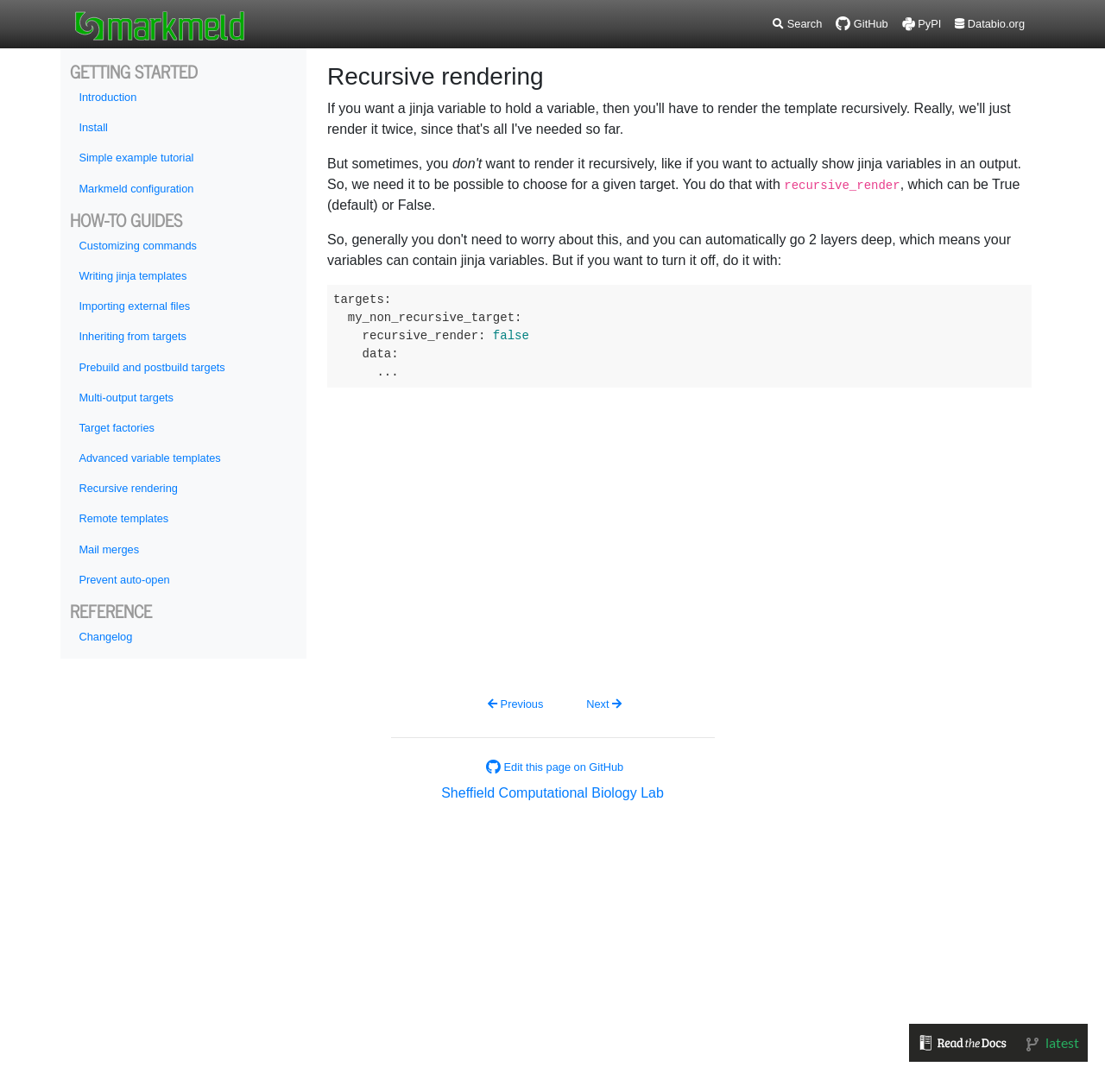Please locate the bounding box coordinates of the element's region that needs to be clicked to follow the instruction: "Visit the GitHub page". The bounding box coordinates should be provided as four float numbers between 0 and 1, i.e., [left, top, right, bottom].

[0.75, 0.008, 0.81, 0.036]